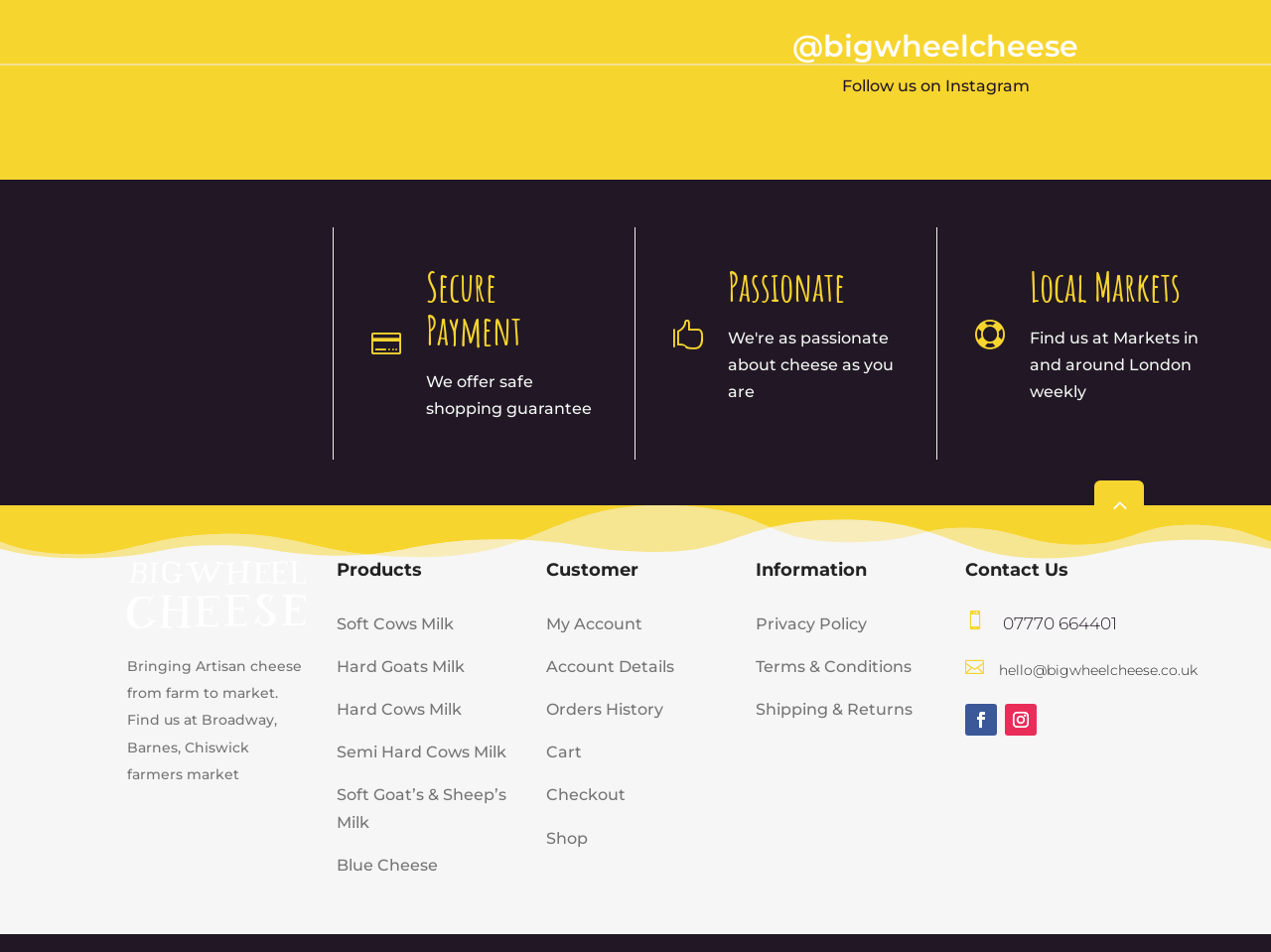Provide a short, one-word or phrase answer to the question below:
What is the phone number for contact?

07770 664401